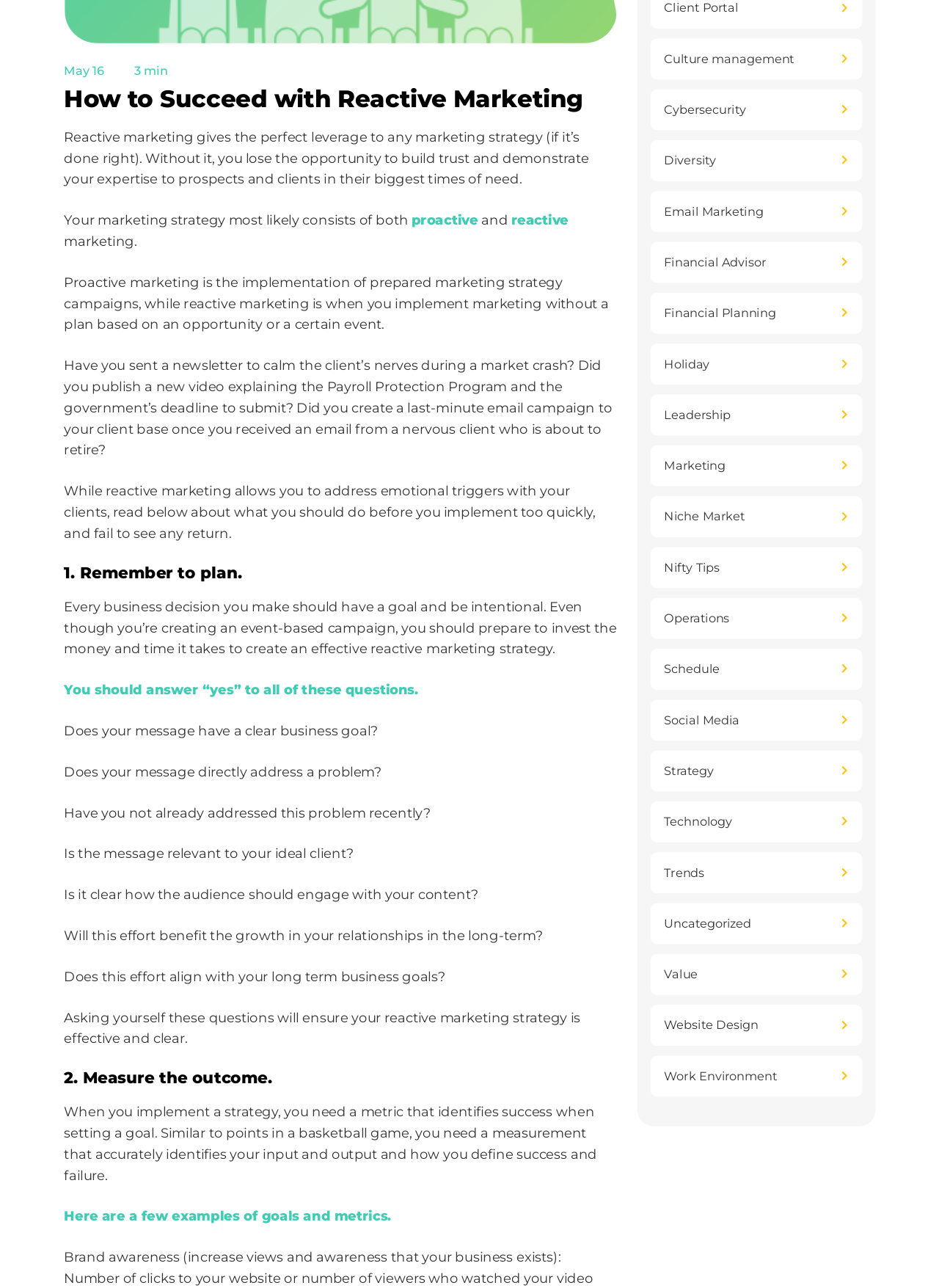Respond to the question with just a single word or phrase: 
What should a business consider before implementing reactive marketing?

Plan and set goals